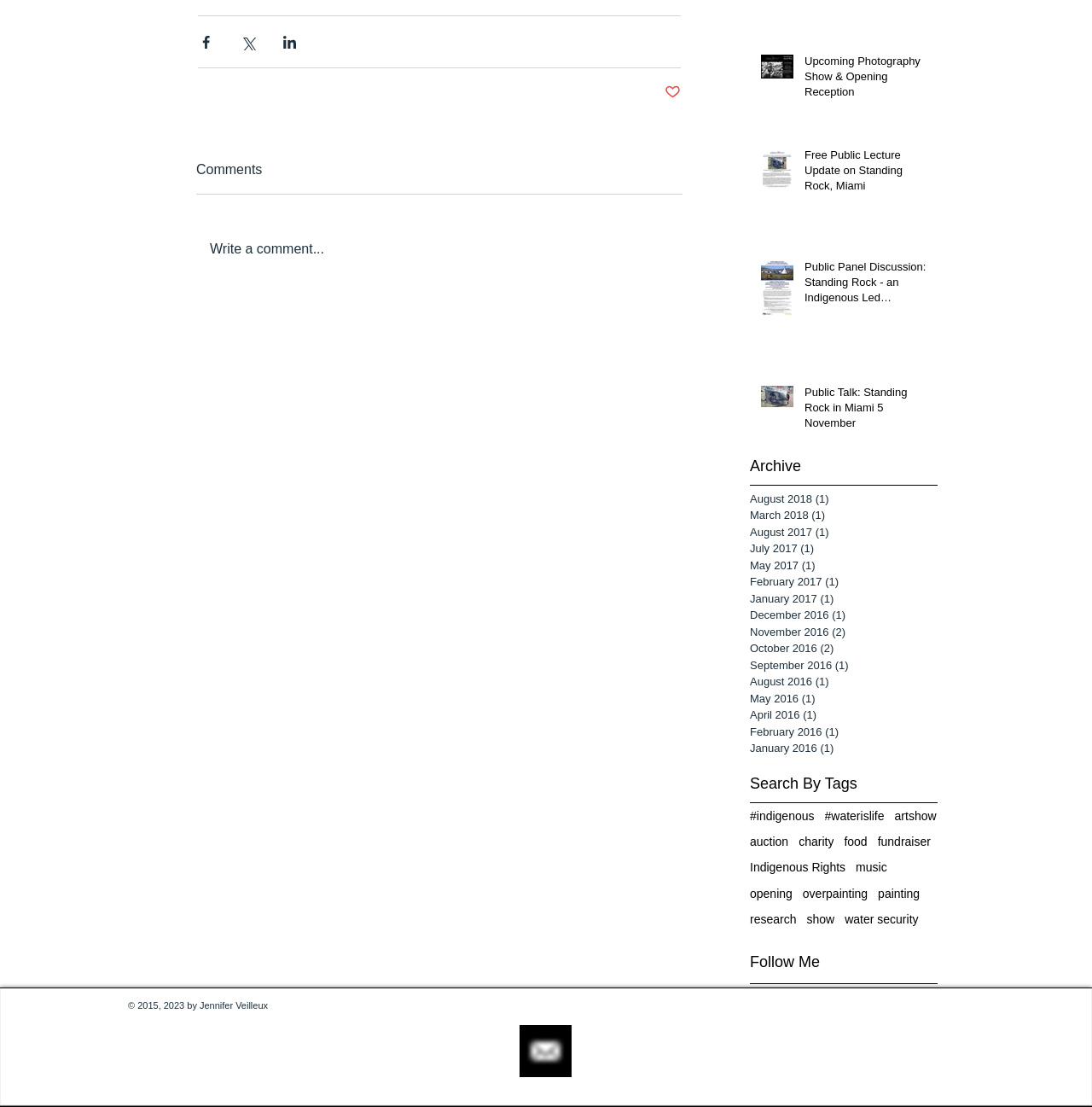Respond with a single word or short phrase to the following question: 
What is the purpose of the 'Search By Tags' section?

Find posts by topic